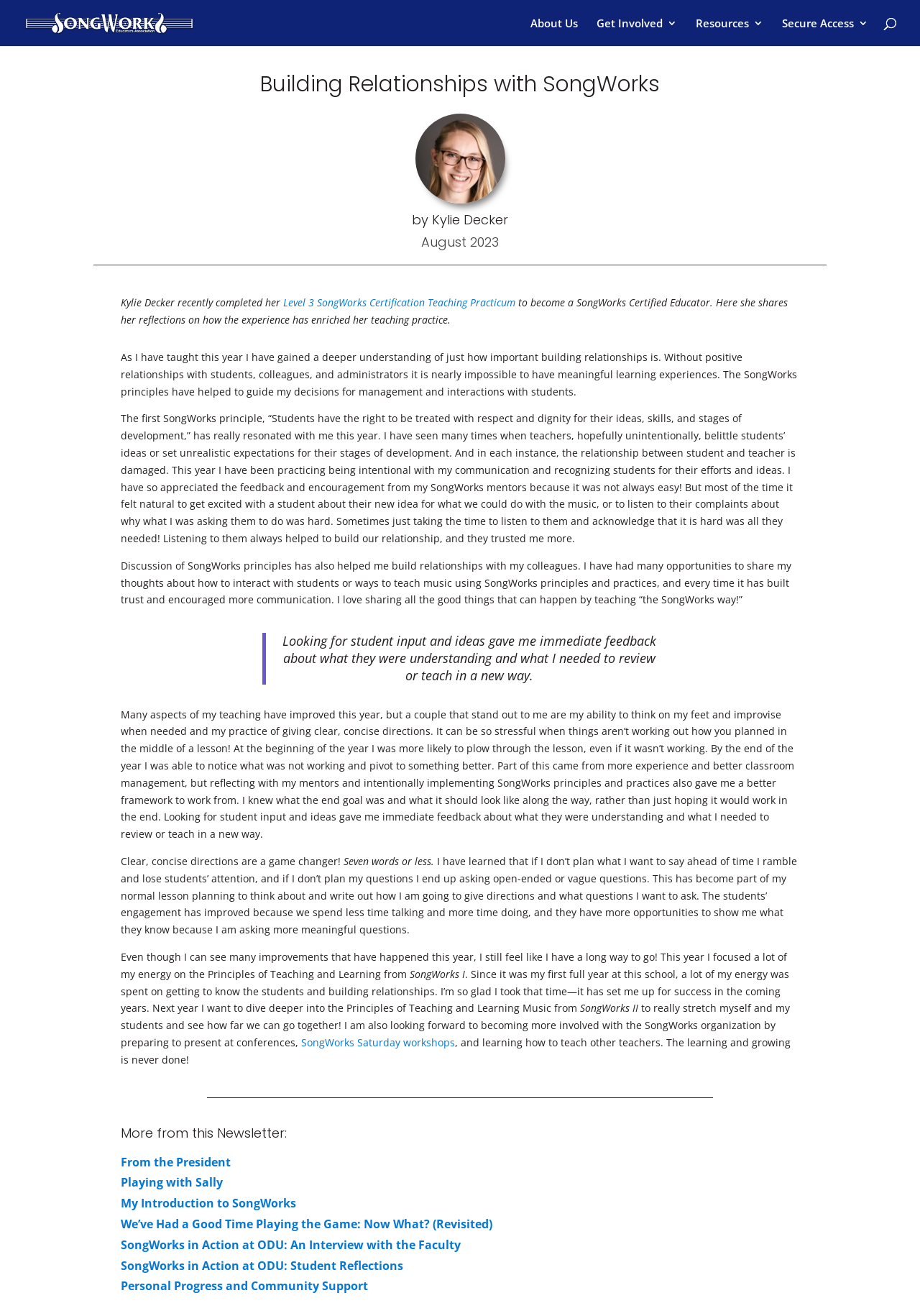Please give a one-word or short phrase response to the following question: 
What is the certification that Kylie Decker recently completed?

Level 3 SongWorks Certification Teaching Practicum